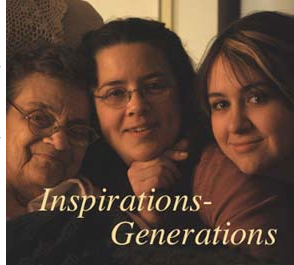Compose a detailed narrative for the image.

The image captures a warm and intimate moment among three women, representing different generations of a family or community. The setting is soft and inviting, with the subjects smiling and embracing, showcasing their connection and shared experiences. The top of the image features the text "Inspirations - Generations," suggesting a theme of wisdom passed down through familial bonds and the importance of storytelling across ages. The overall feel of the photograph evokes nostalgia and highlights the richness of familial relationships, emphasizing the power and warmth of shared moments and memories.